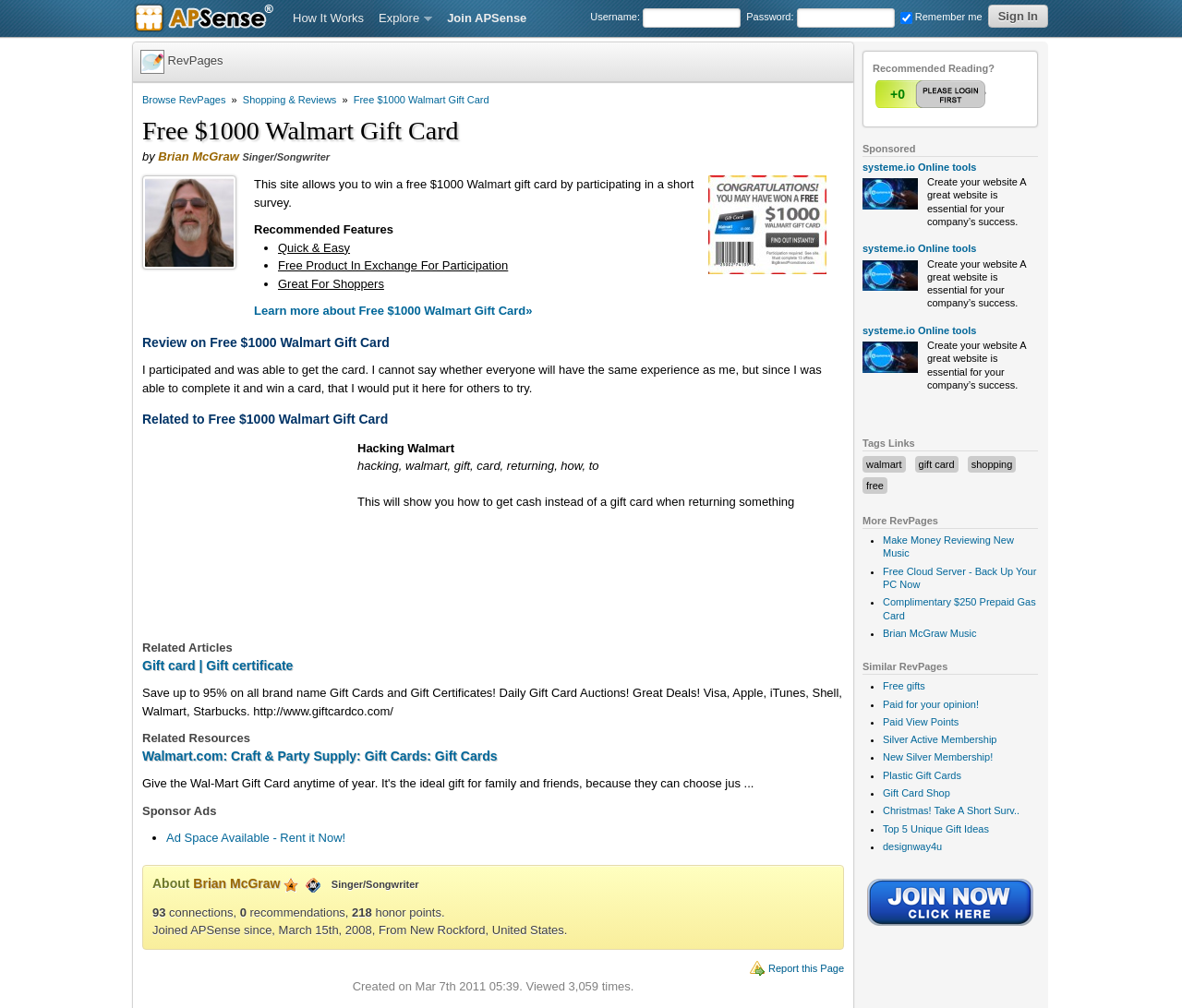What is the username input field for?
Look at the image and construct a detailed response to the question.

I found the answer by looking at the UI elements and their positions. The username input field is located above the 'Sign In' button, which suggests that it is for signing in to the website.